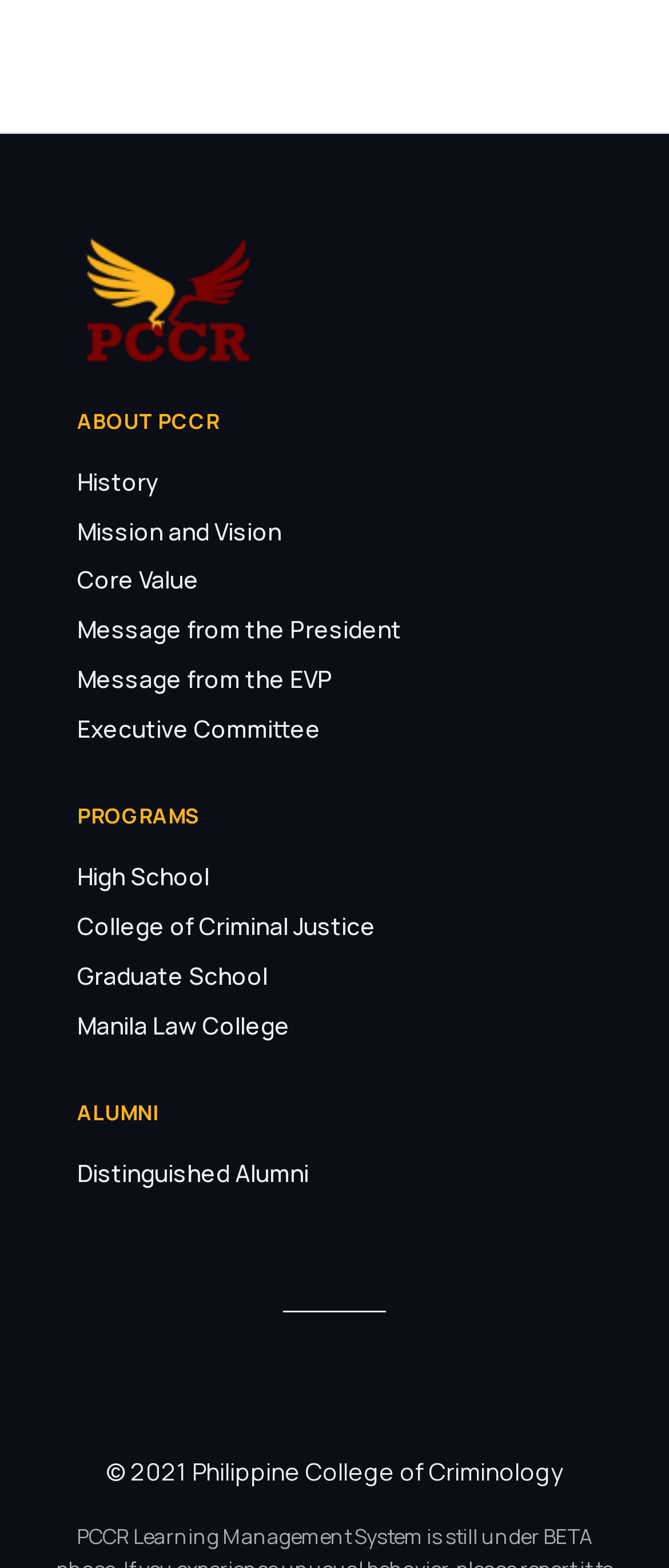What is the category of the 'Distinguished Alumni' link?
Ensure your answer is thorough and detailed.

The category of the 'Distinguished Alumni' link can be determined by looking at the heading above the link, which is labeled as 'ALUMNI'.